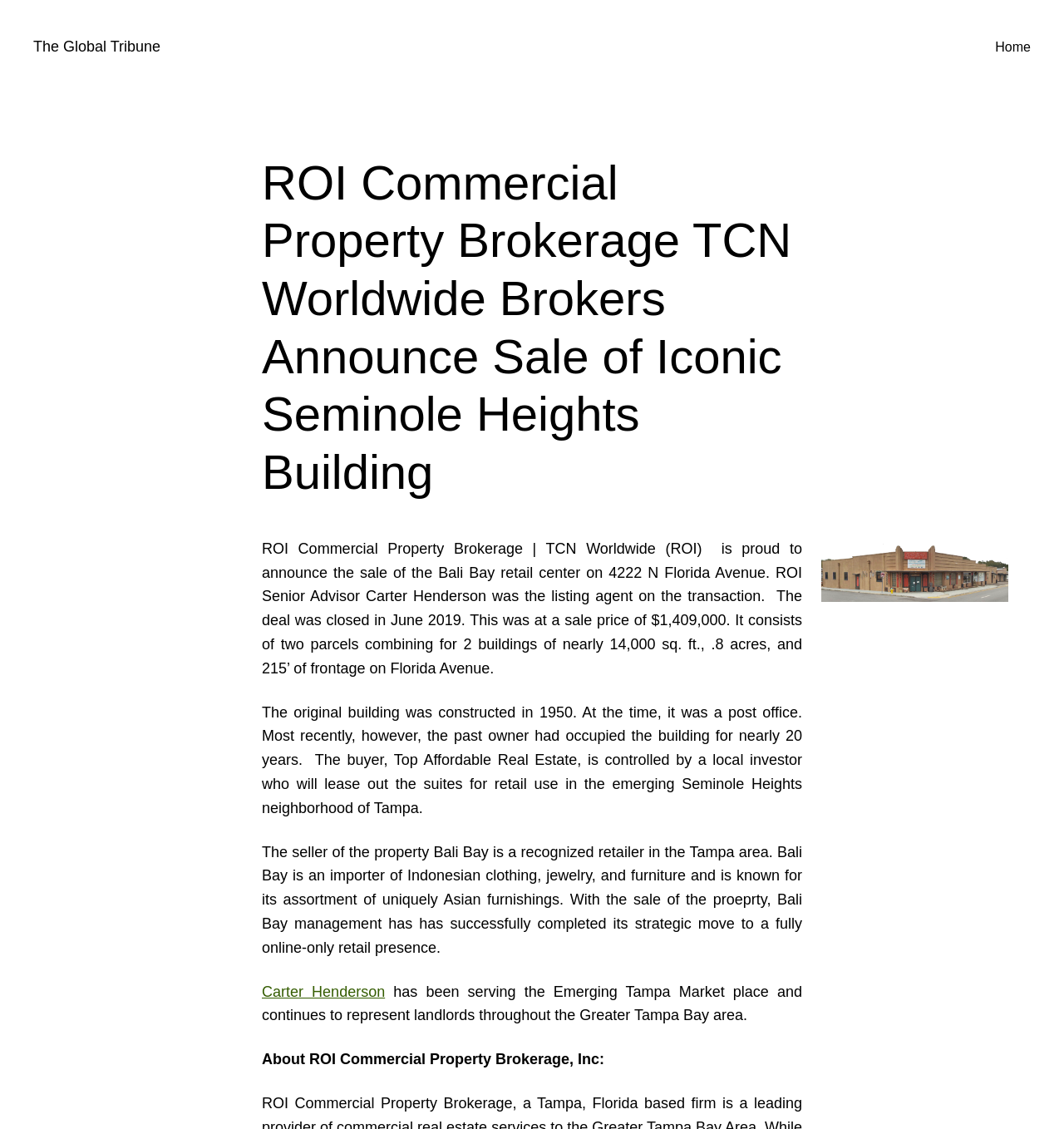Using the information in the image, could you please answer the following question in detail:
What is the price of the Bali Bay retail center?

I found the answer by reading the StaticText element which says 'The deal was closed in June 2019. This was at a sale price of $1,409,000.' and extracting the price from it.